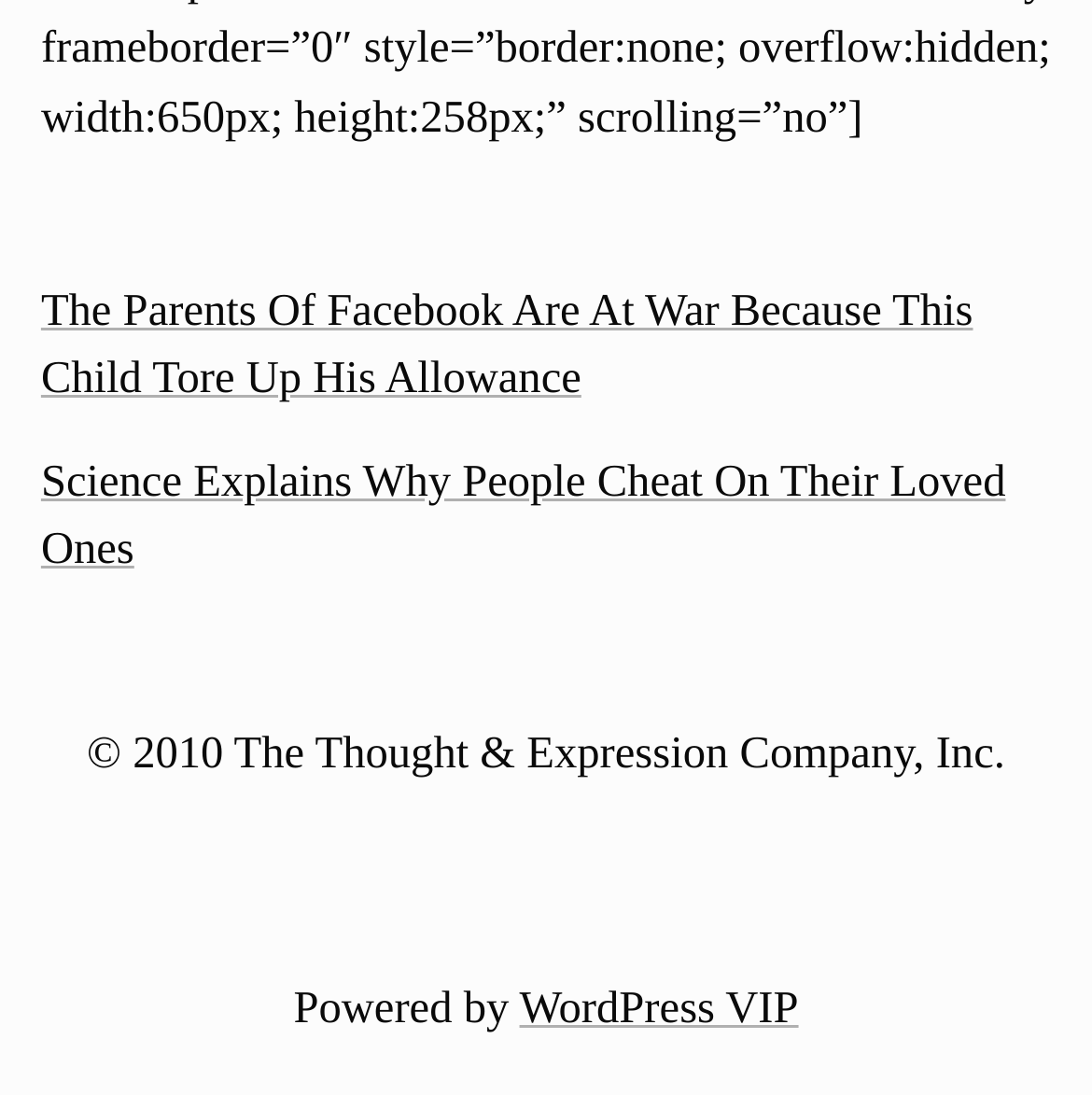What is the purpose of the navigation section?
Can you give a detailed and elaborate answer to the question?

The heading 'Post navigation' and the links to specific posts in the navigation section suggest that its purpose is to allow users to navigate between different blog posts.